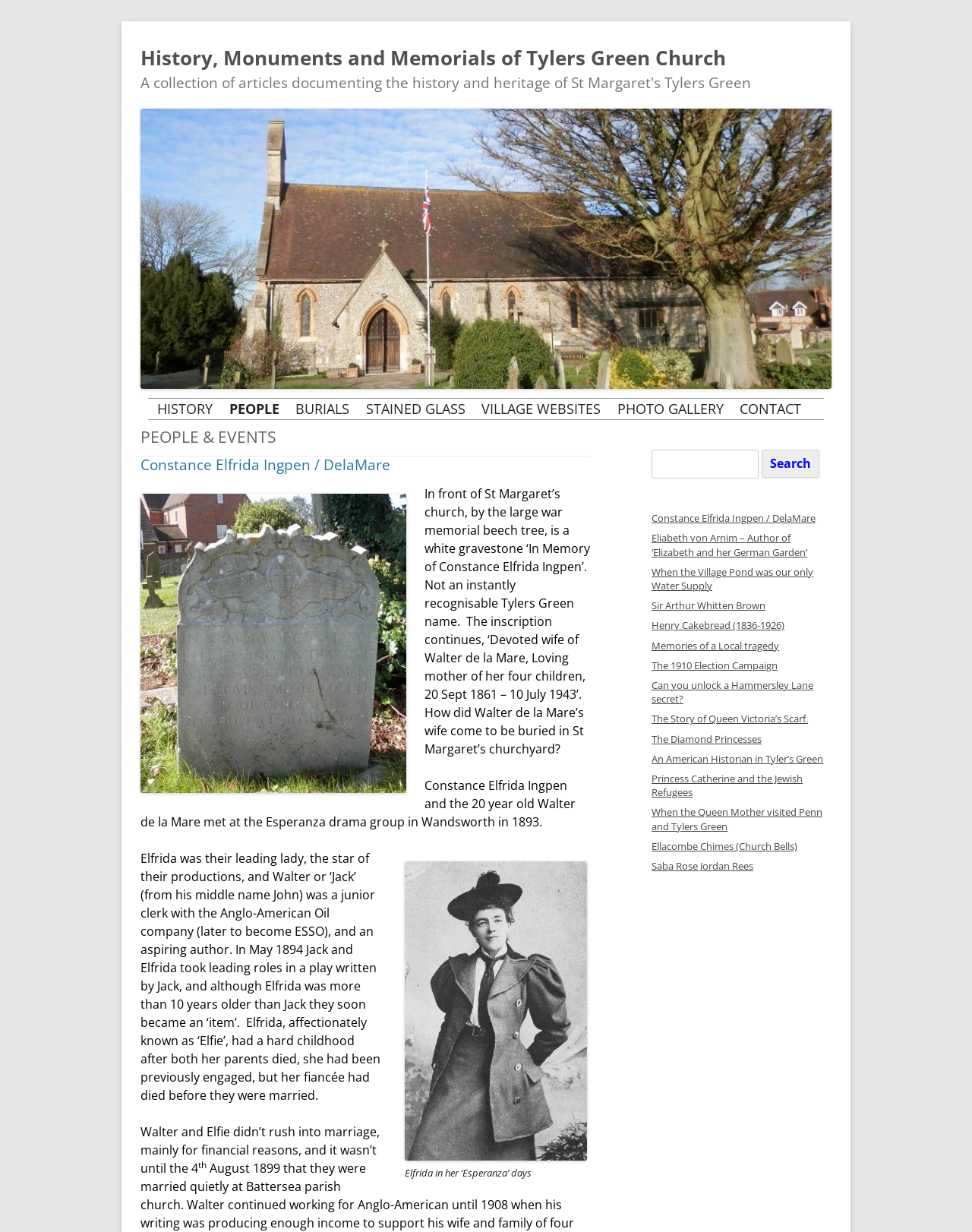Extract the primary headline from the webpage and present its text.

History, Monuments and Memorials of Tylers Green Church